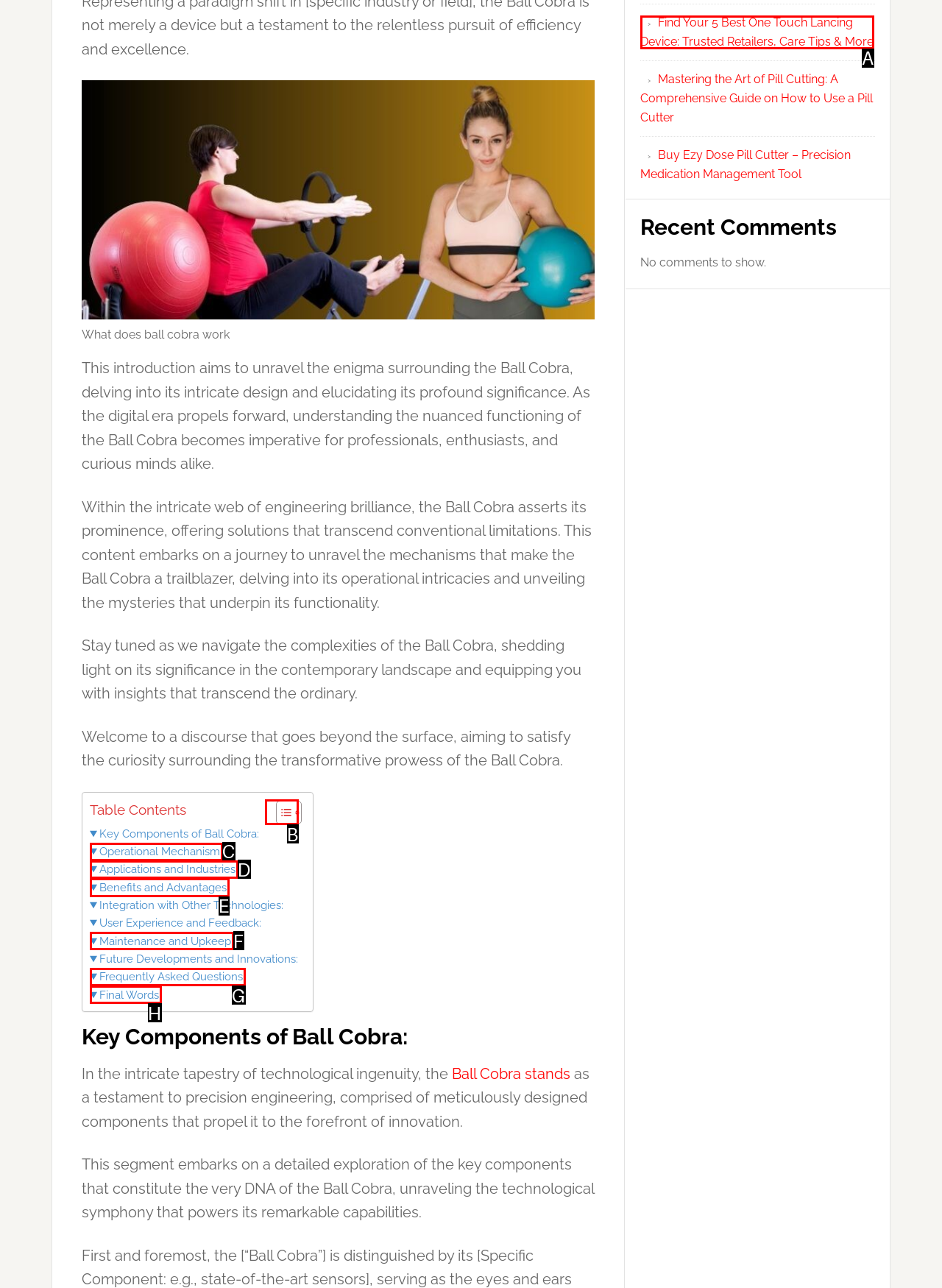Using the provided description: Malcolm Hemsworth, select the HTML element that corresponds to it. Indicate your choice with the option's letter.

None